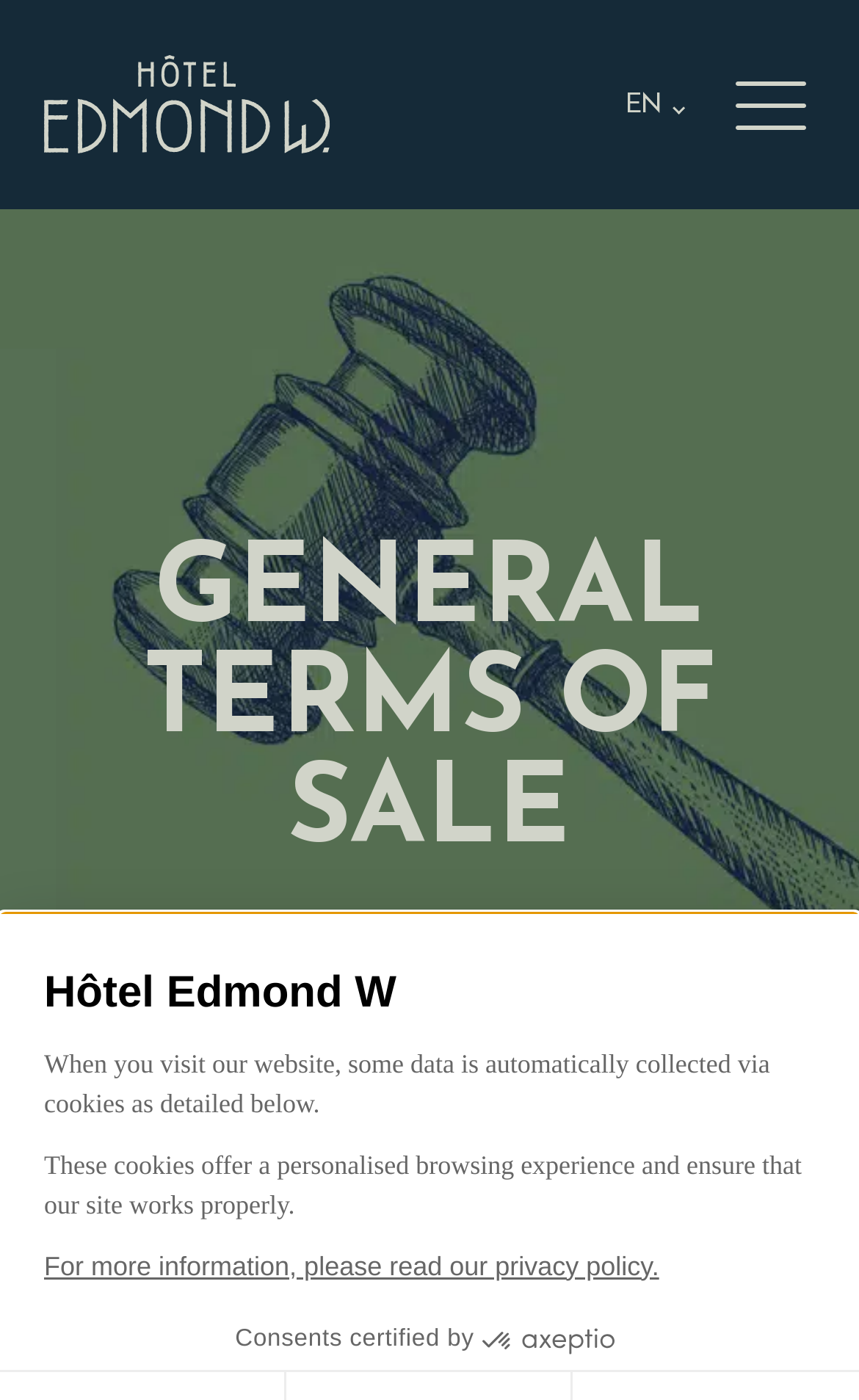Provide the bounding box coordinates for the UI element that is described as: "parent_node: EN".

[0.846, 0.043, 0.949, 0.106]